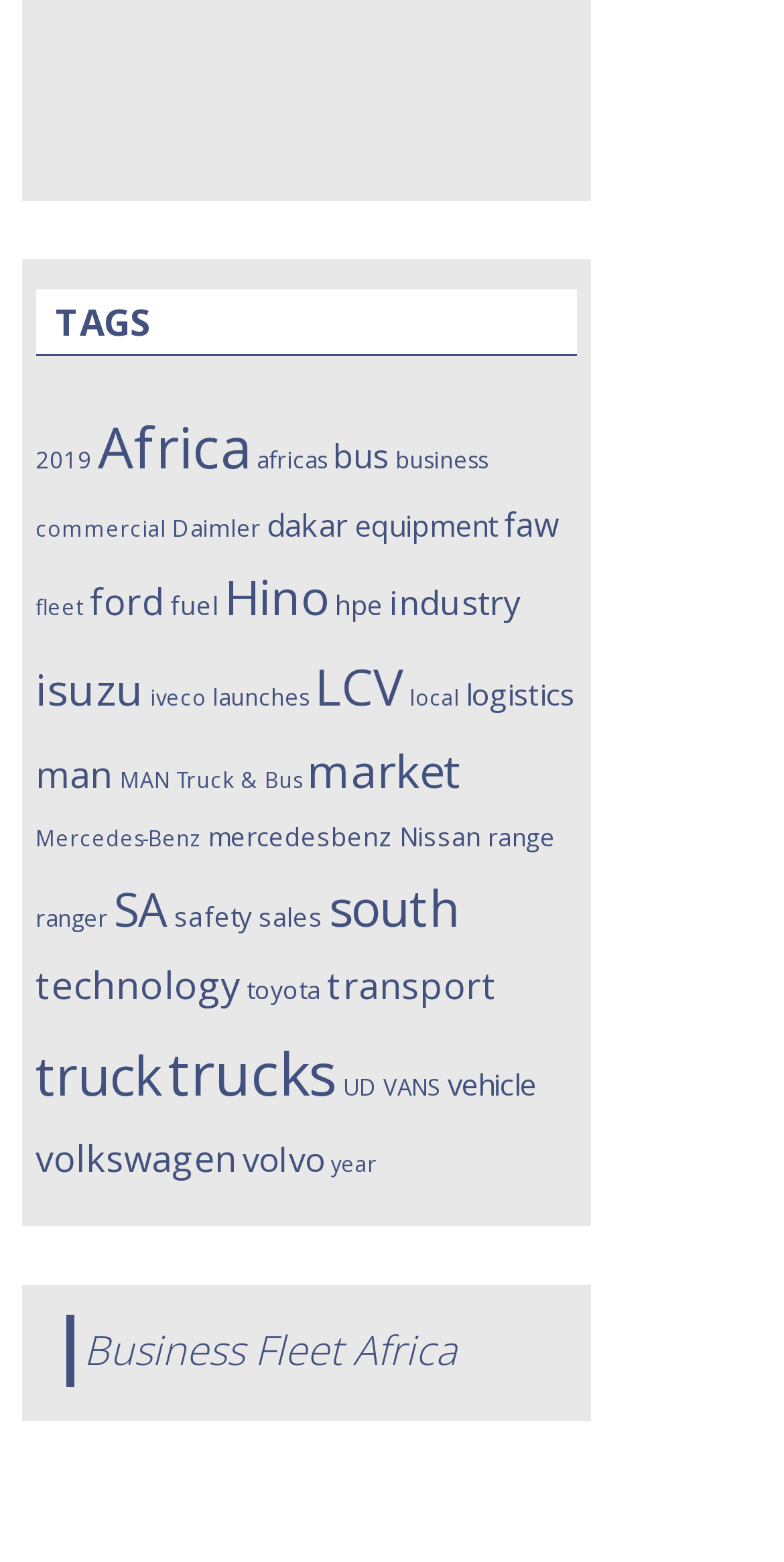What is the topic of the article with the heading 'Volvo EC950E performance'?
Please look at the screenshot and answer using one word or phrase.

Truck performance